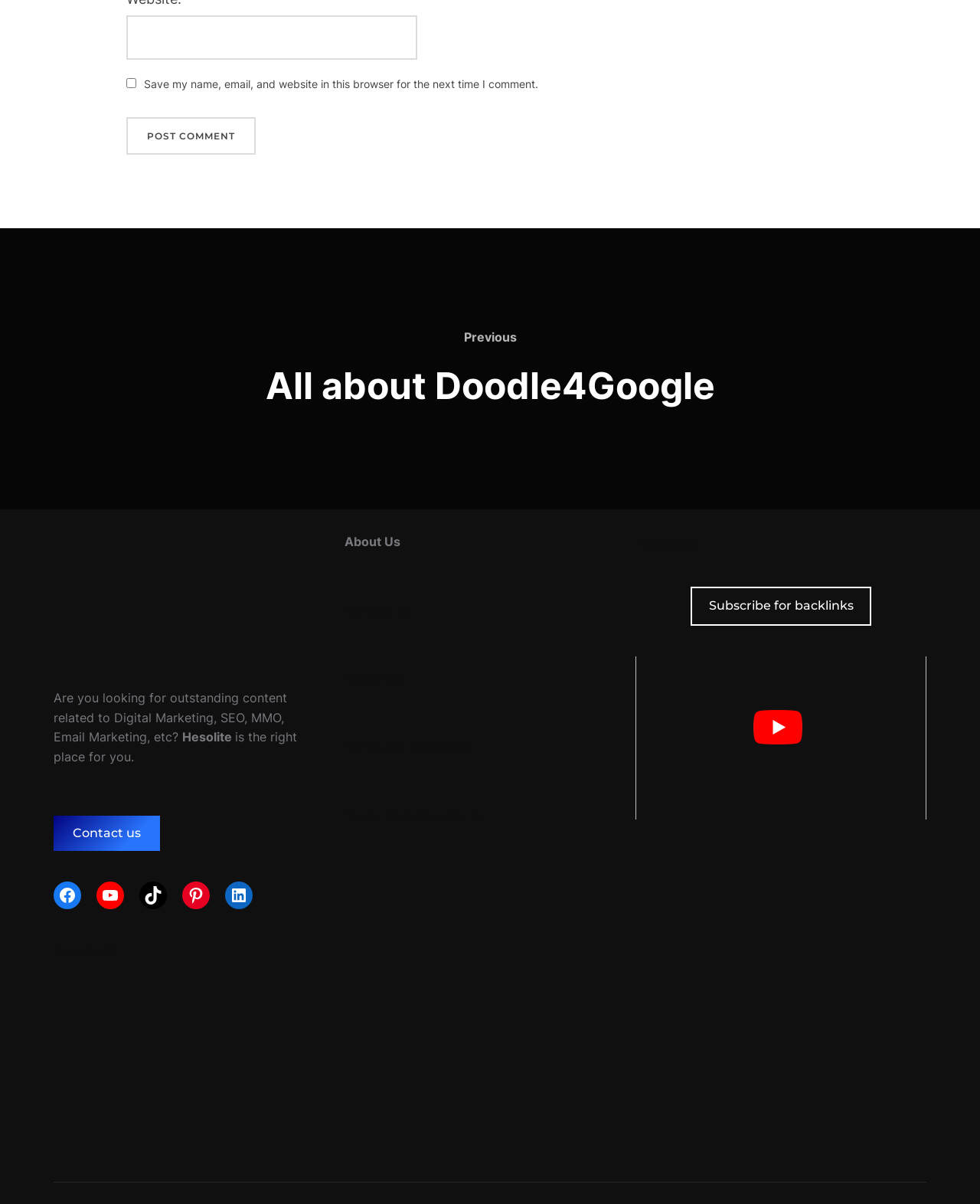Locate the bounding box coordinates of the clickable area to execute the instruction: "Visit the previous post". Provide the coordinates as four float numbers between 0 and 1, represented as [left, top, right, bottom].

[0.0, 0.19, 1.0, 0.423]